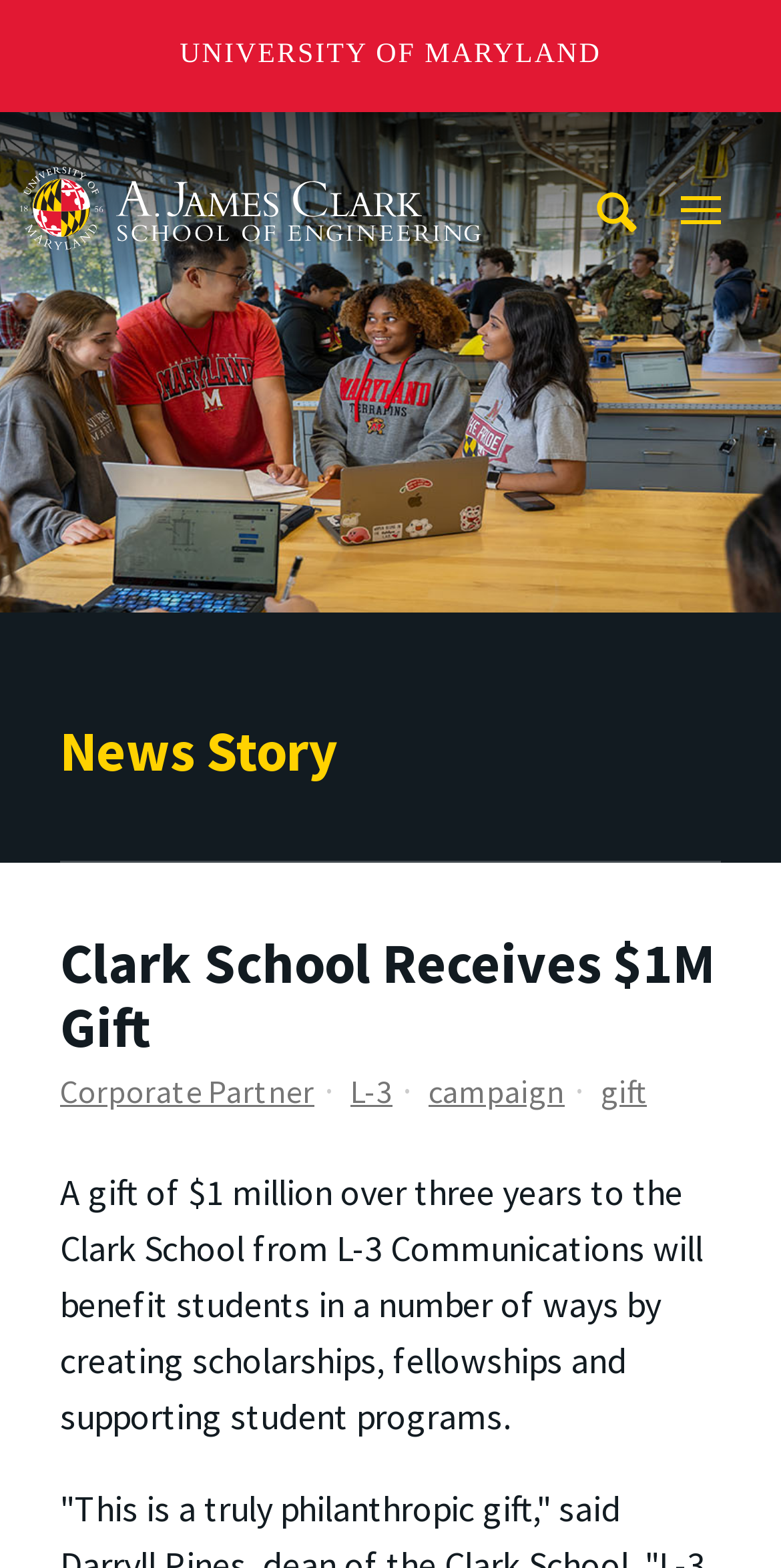Locate the bounding box coordinates of the UI element described by: "L-3". The bounding box coordinates should consist of four float numbers between 0 and 1, i.e., [left, top, right, bottom].

[0.449, 0.683, 0.503, 0.709]